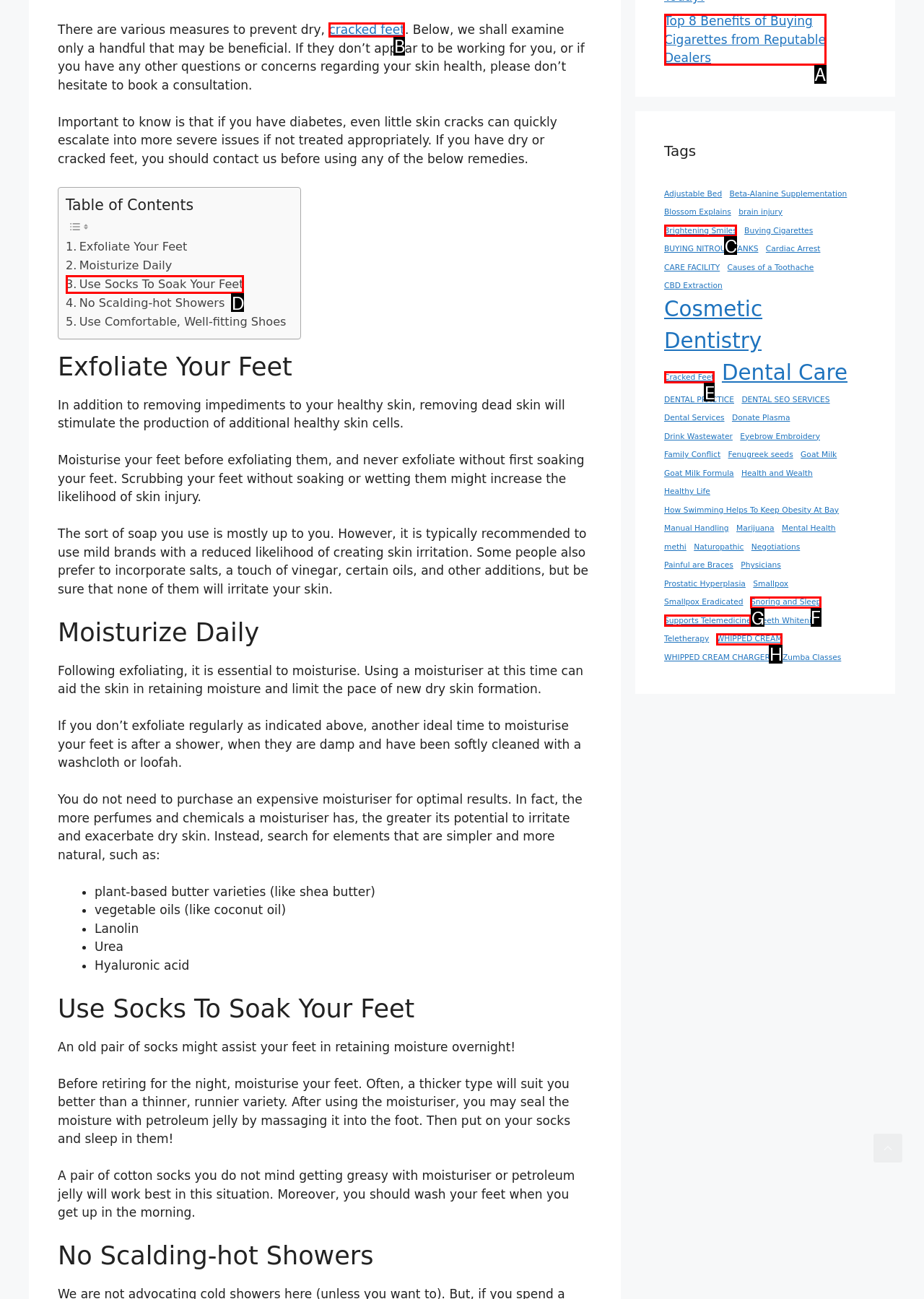Based on the given description: cracked feet, determine which HTML element is the best match. Respond with the letter of the chosen option.

B